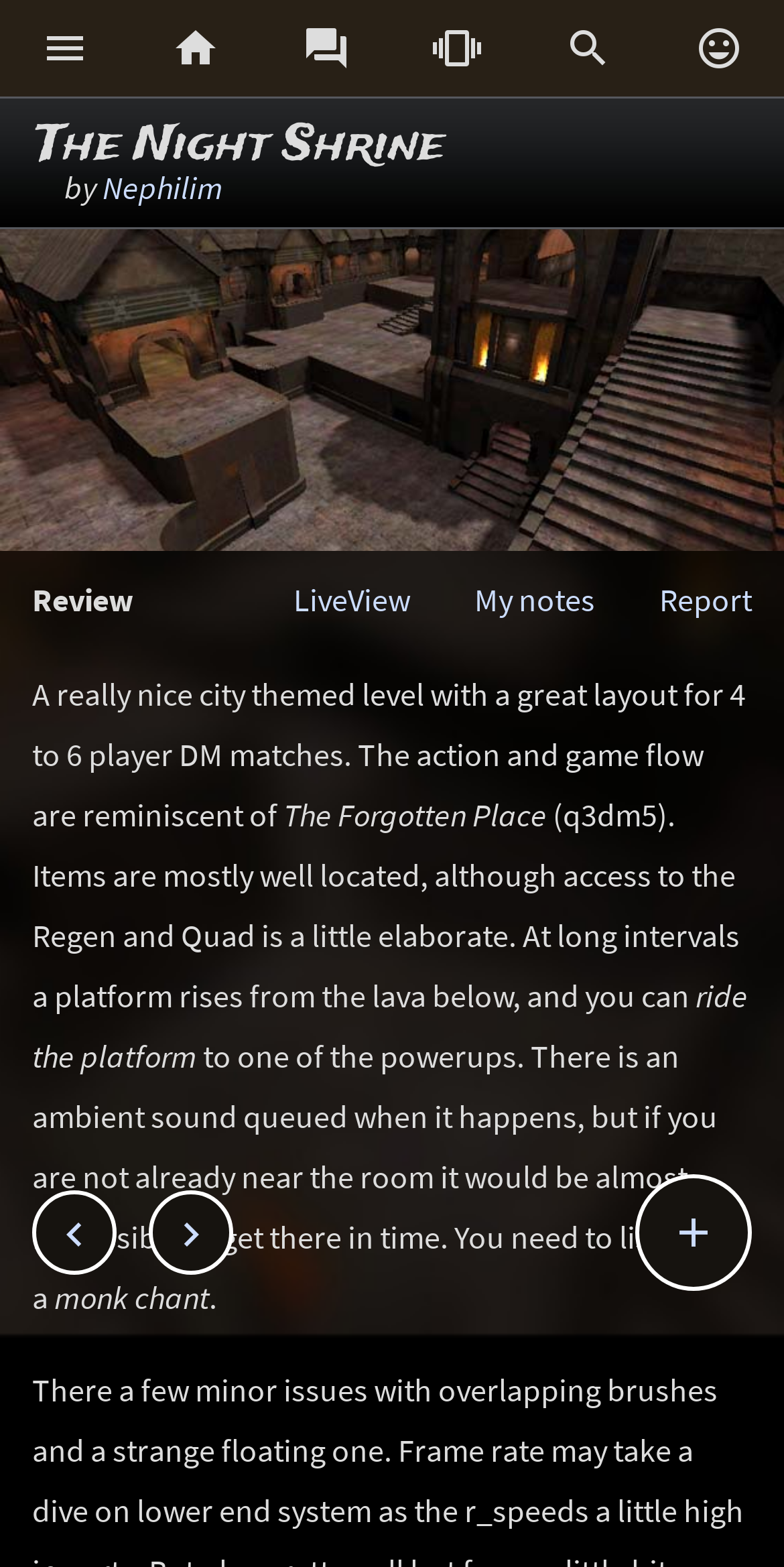Construct a comprehensive caption that outlines the webpage's structure and content.

This webpage is a review of a Quake 3 Arena custom map called "The Night Shrine" created by Nephilim. At the top, there are five social media links aligned horizontally, followed by a static text "The Night Shrine" and a link to the author's name "Nephilim". Below this, there is a large image of the map, which takes up most of the width of the page.

On the left side, there is a static text "Review" and on the right side, there is a static text "Report". In between, there are three links: "My notes", "LiveView", and another link. Below this, there is a long paragraph of text describing the map, mentioning its city theme, layout, and gameplay features. The text also compares the map to another map called "The Forgotten Place".

The text continues in another paragraph, describing the map's features, such as a platform that rises from the lava below, and the need to listen for an ambient sound cue to access powerups. There is also a mention of a "monk chant" sound effect. At the bottom, there are three more links, aligned horizontally, with icons representing different actions.